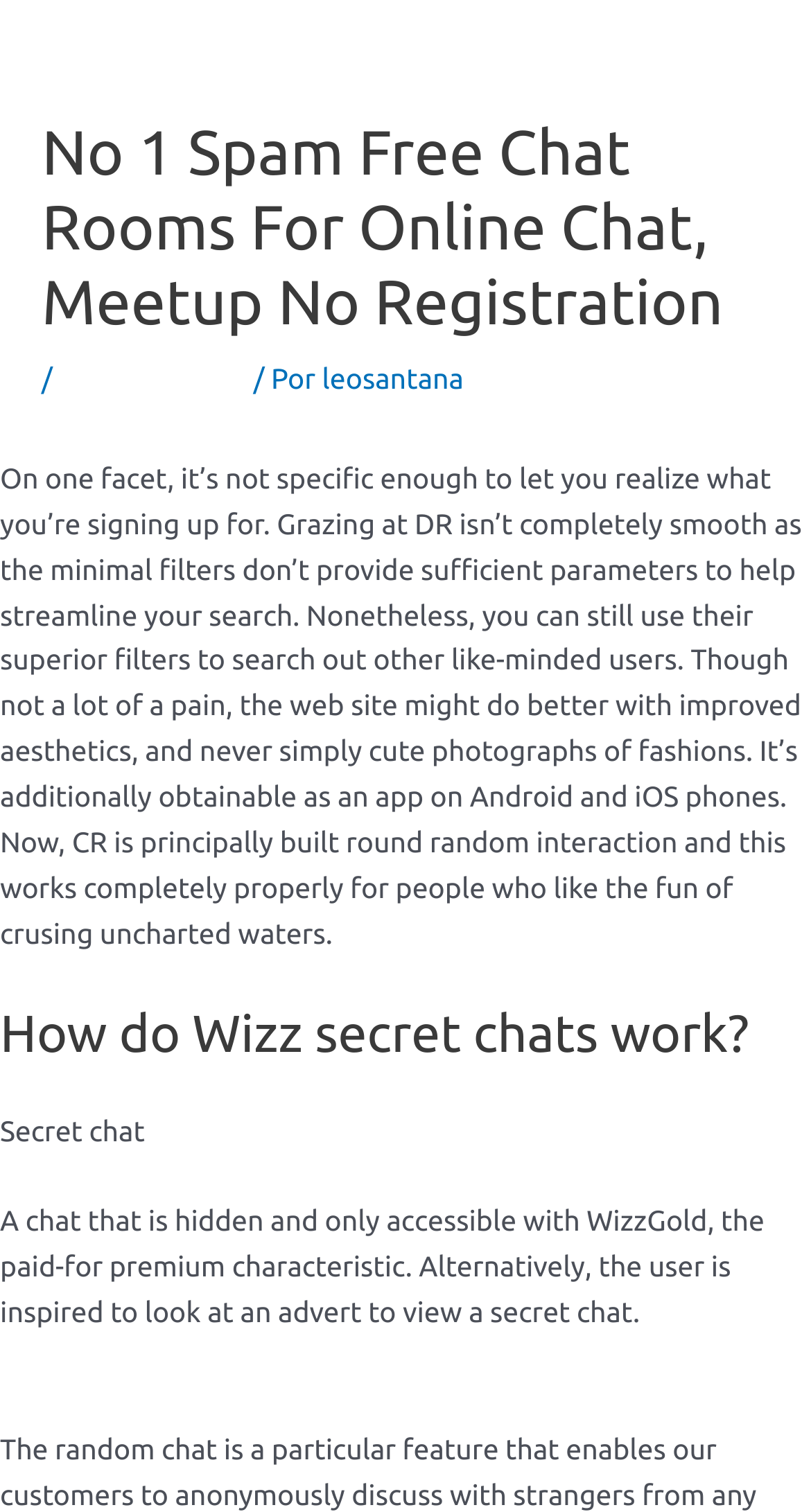Provide a brief response to the question using a single word or phrase: 
Is the website available as a mobile app?

Yes